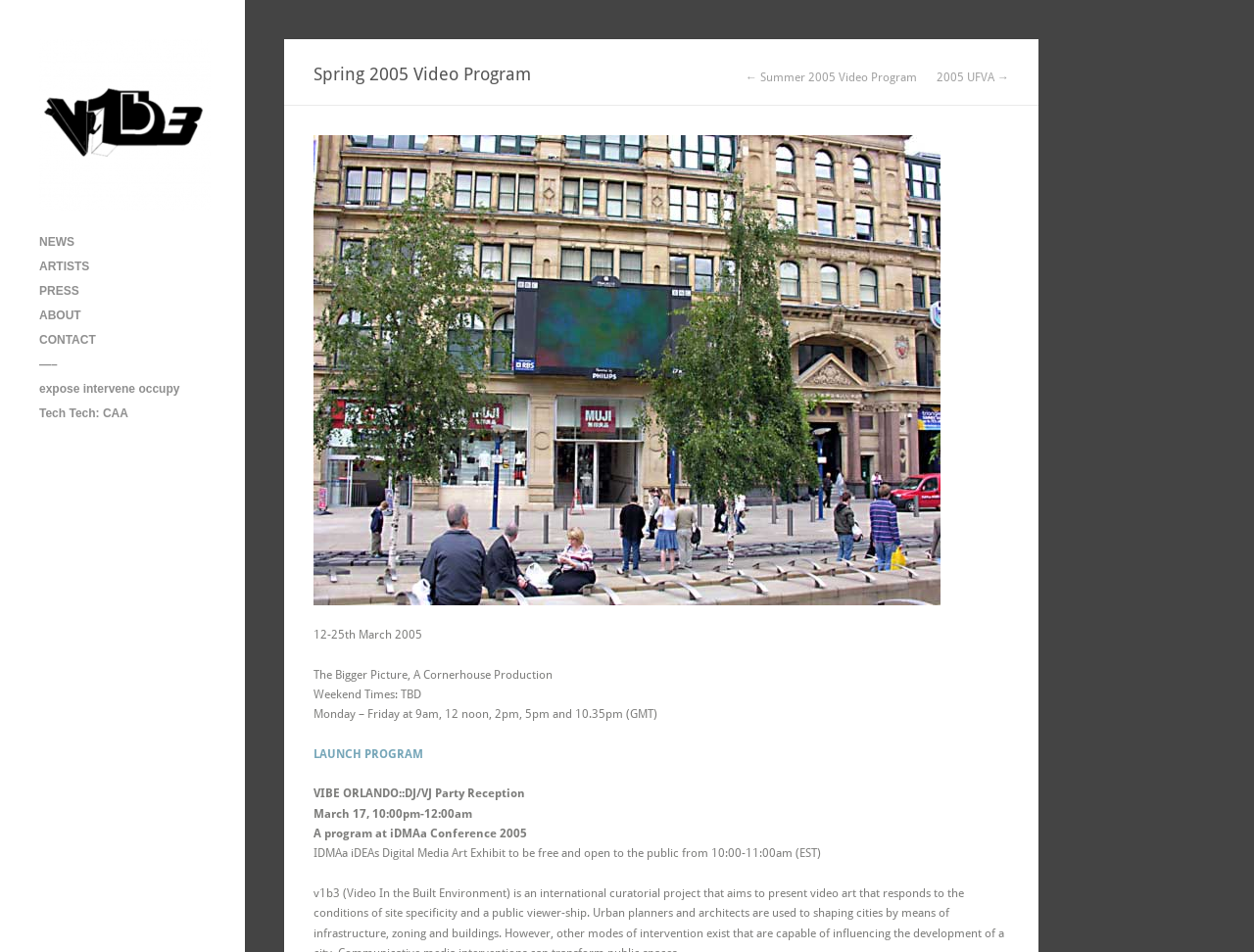Determine the bounding box coordinates of the clickable element necessary to fulfill the instruction: "go to NEWS page". Provide the coordinates as four float numbers within the 0 to 1 range, i.e., [left, top, right, bottom].

[0.031, 0.242, 0.168, 0.267]